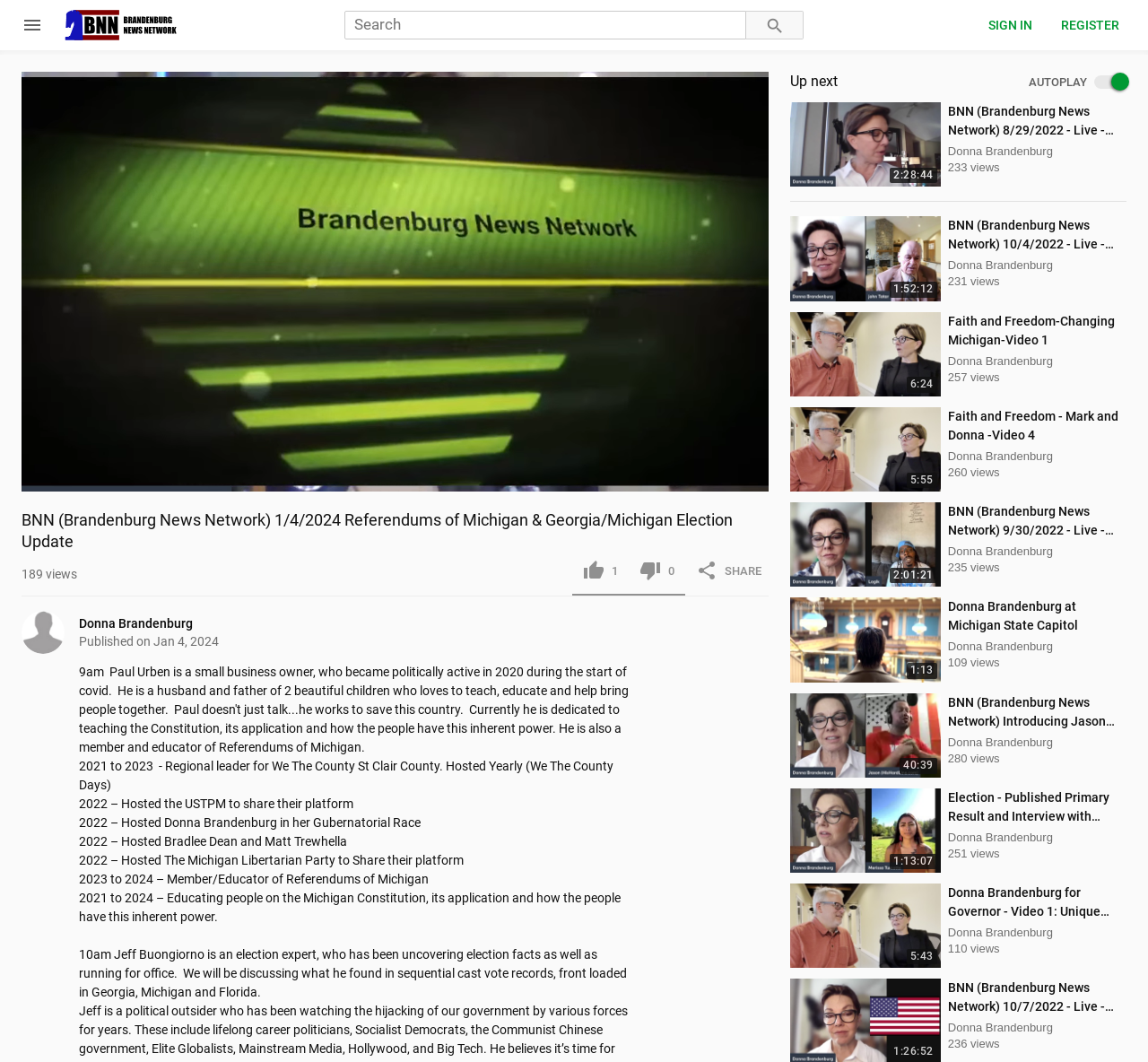Generate a comprehensive description of the webpage content.

This webpage appears to be a video sharing platform, specifically a news network called BNN (Brandenburg News Network). At the top of the page, there is a menu button, a search bar, and links to sign in and register. 

Below the top menu, there is a large video player that takes up most of the page. The video player has controls such as play, pause, mute, and a volume slider. It also displays the current time and duration of the video. 

To the right of the video player, there is a section that displays a list of recommended videos. Each video is represented by a link with a heading and a view count. There are 9 recommended videos in total.

At the bottom of the page, there is a section that displays information about the current video, including the title, view count, and a description. There are also buttons to like, dislike, and share the video.

On the left side of the page, there is a section that displays a profile picture and a link to the channel owner, Donna Brandenburg.